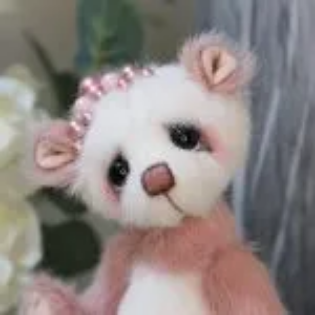Answer briefly with one word or phrase:
What is the background of the image?

Lush greenery